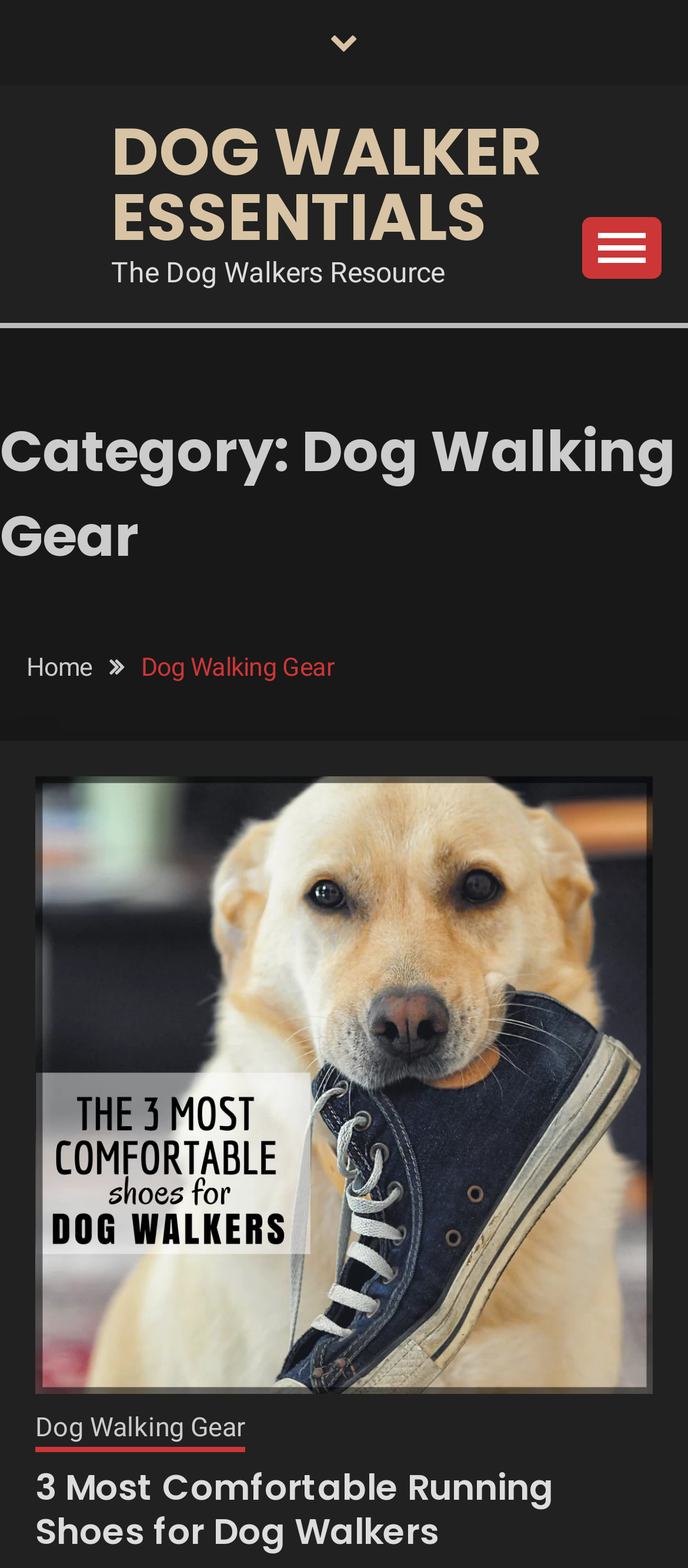How many links are in the breadcrumbs navigation?
Kindly give a detailed and elaborate answer to the question.

I counted the number of link elements within the navigation element labeled 'Breadcrumbs', which are 'Home', 'Dog Walking Gear', and another 'Dog Walking Gear'.